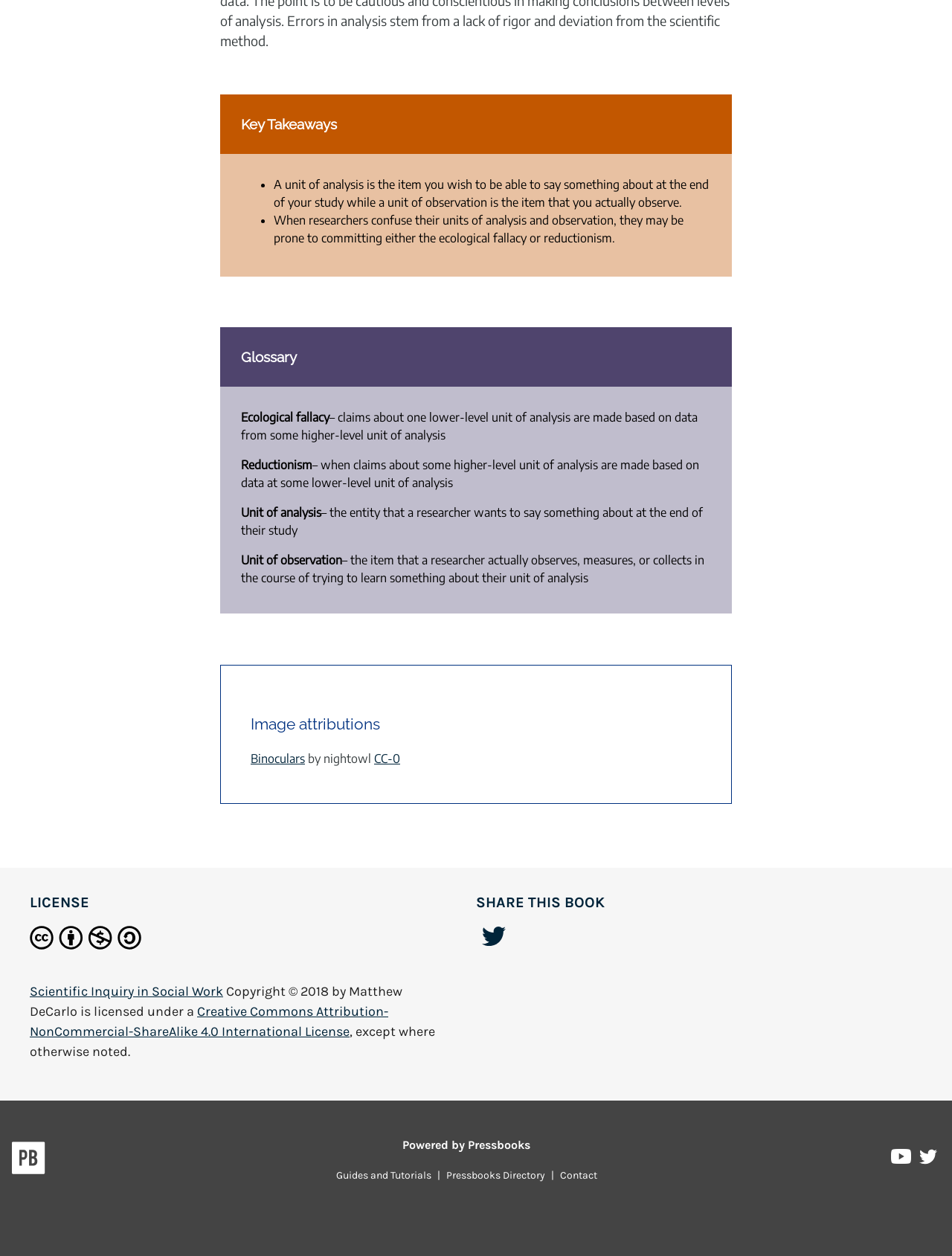Specify the bounding box coordinates of the element's area that should be clicked to execute the given instruction: "Share this book on Twitter". The coordinates should be four float numbers between 0 and 1, i.e., [left, top, right, bottom].

[0.5, 0.737, 0.538, 0.76]